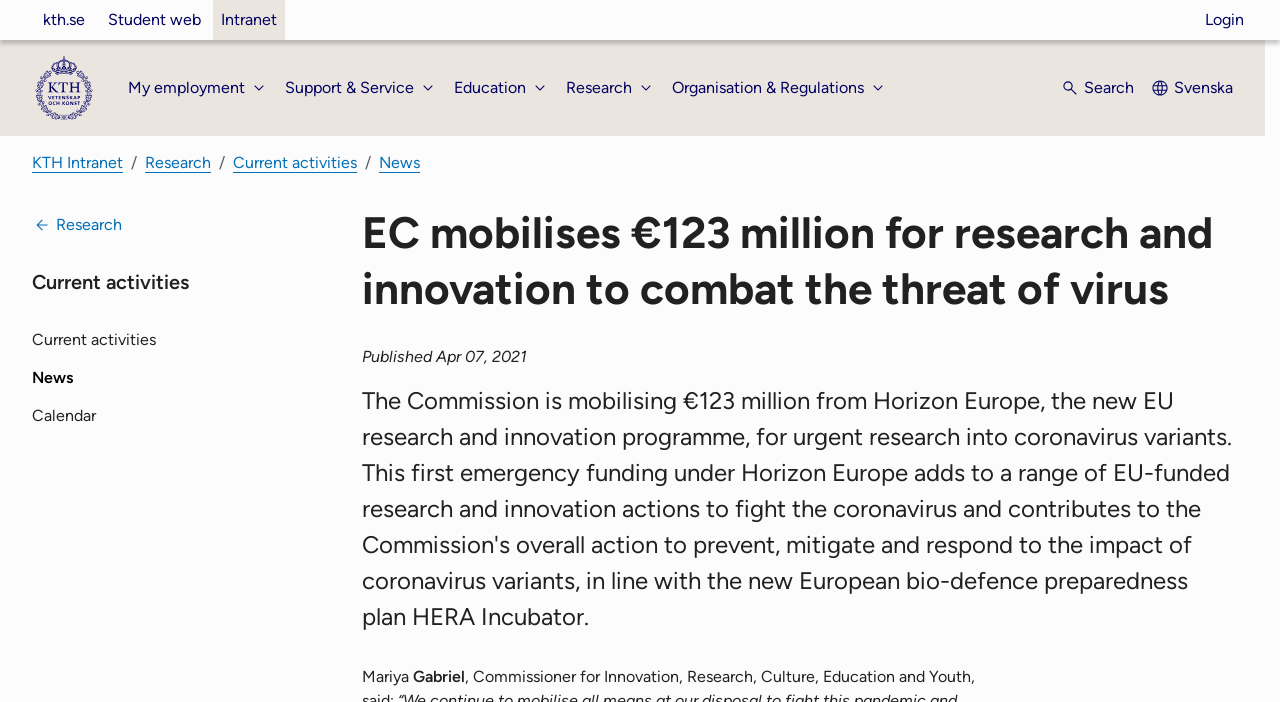Identify and provide the main heading of the webpage.

EC mobilises €123 million for research and innovation to combat the threat of virus